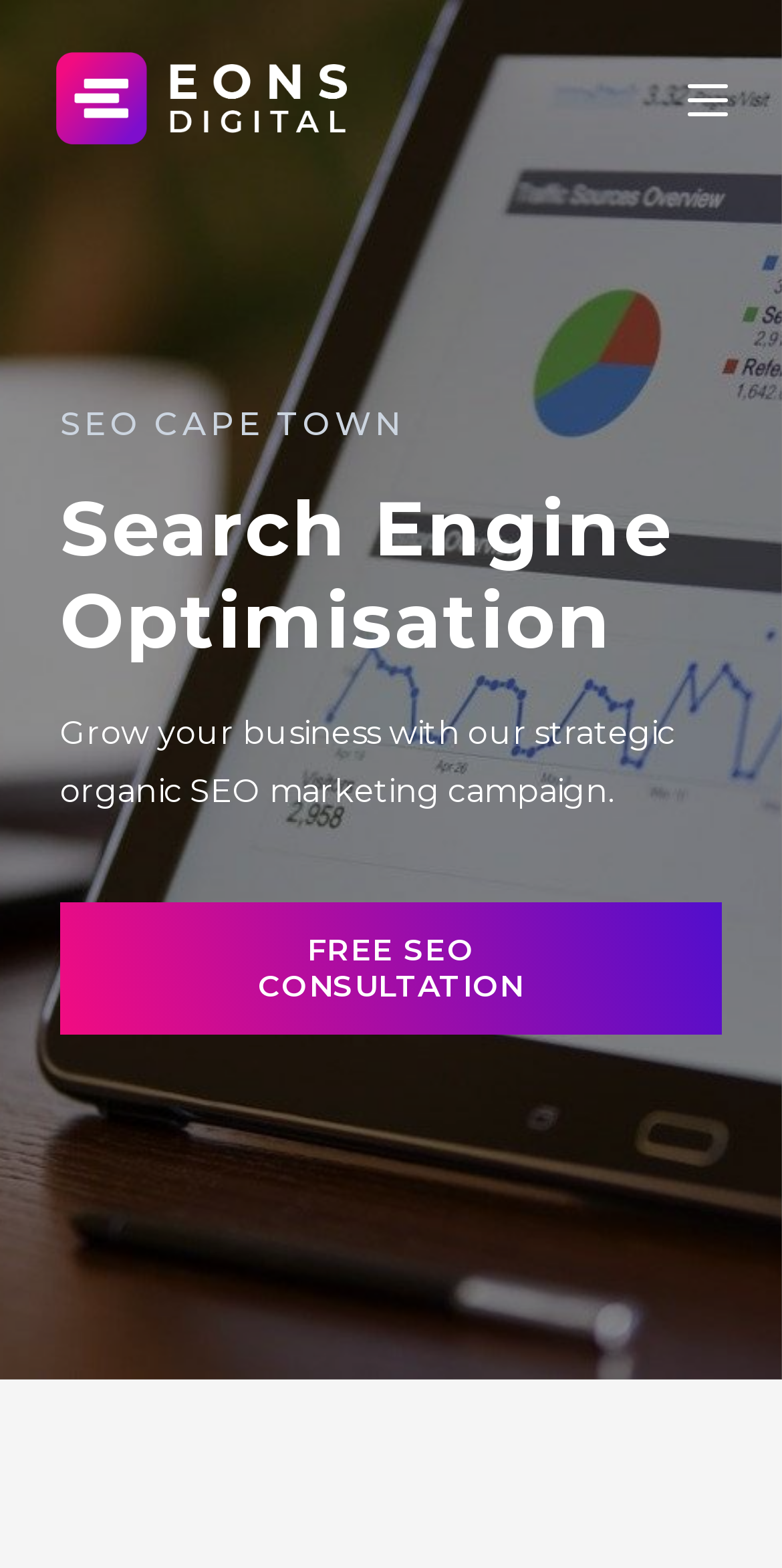Please find the bounding box for the following UI element description. Provide the coordinates in (top-left x, top-left y, bottom-right x, bottom-right y) format, with values between 0 and 1: Free SEO Consultation

[0.077, 0.575, 0.923, 0.659]